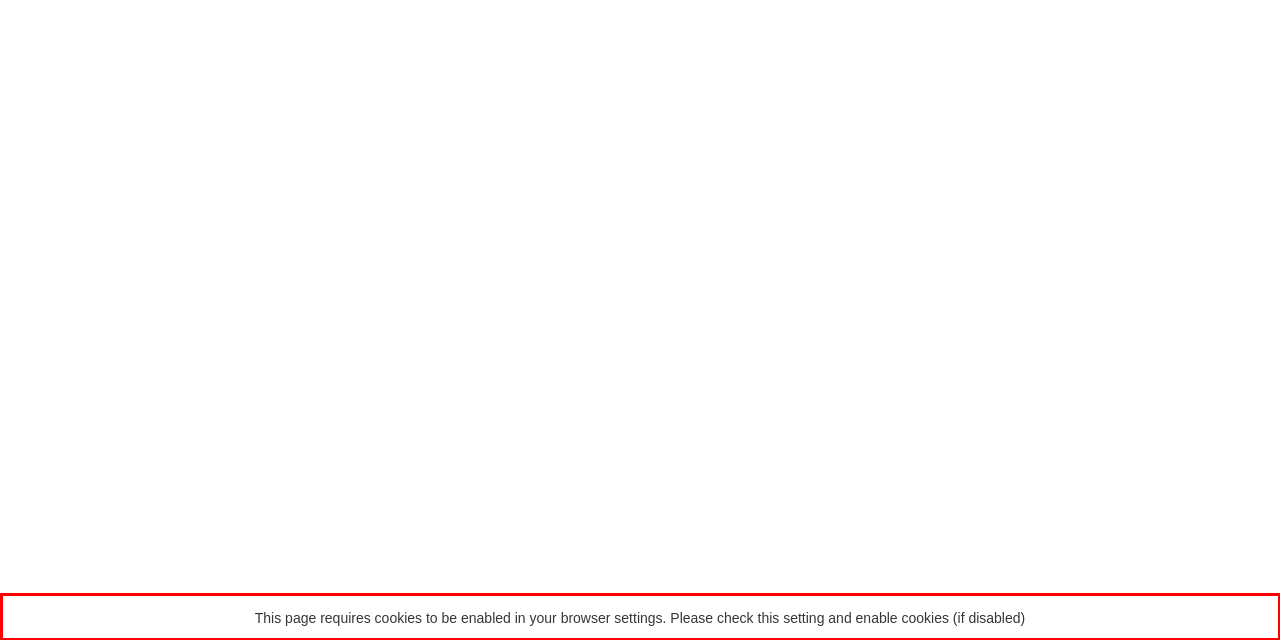Examine the screenshot of the webpage, locate the red bounding box, and perform OCR to extract the text contained within it.

This page requires cookies to be enabled in your browser settings. Please check this setting and enable cookies (if disabled)